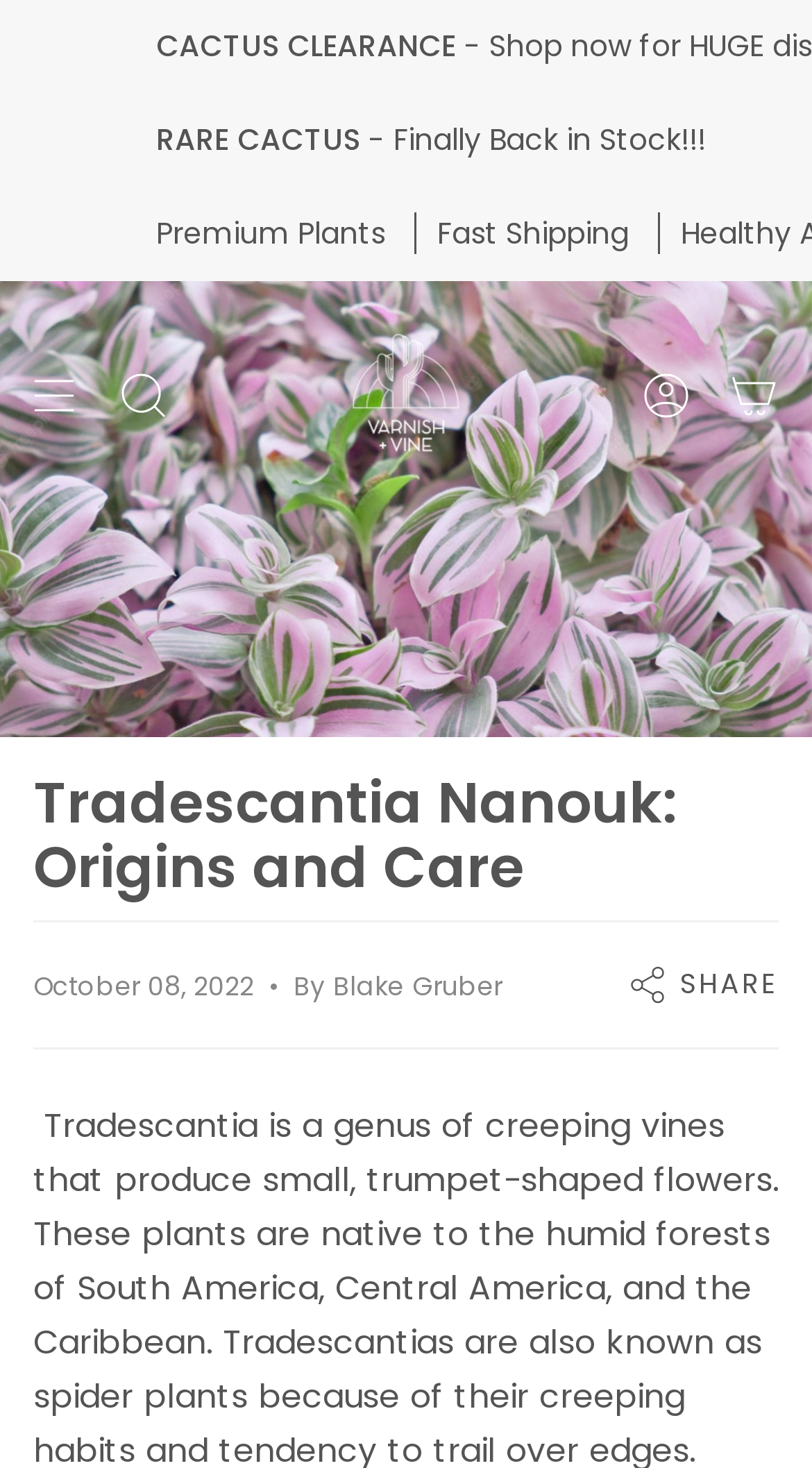Construct a thorough caption encompassing all aspects of the webpage.

The webpage is about Tradescantia Nanouk, a type of plant, and its origins and care. At the top of the page, there are several promotional banners, including "CACTUS CLEARANCE", "RARE CACTUS", and "Premium Plants" with "Fast Shipping" on the right side. Below these banners, there is a menu button on the left and a search icon on the right. 

In the middle of the page, there is a large image of a cactus, with the logo of "Varnish and Vine" on top of it. On the top-right corner, there are links to "ACCOUNT" and "CART". 

The main content of the page starts with a heading "Tradescantia Nanouk: Origins and Care" followed by the date "October 08, 2022" and the author's name "By Blake Gruber". There is also a "SHARE" button on the right side of the content area.